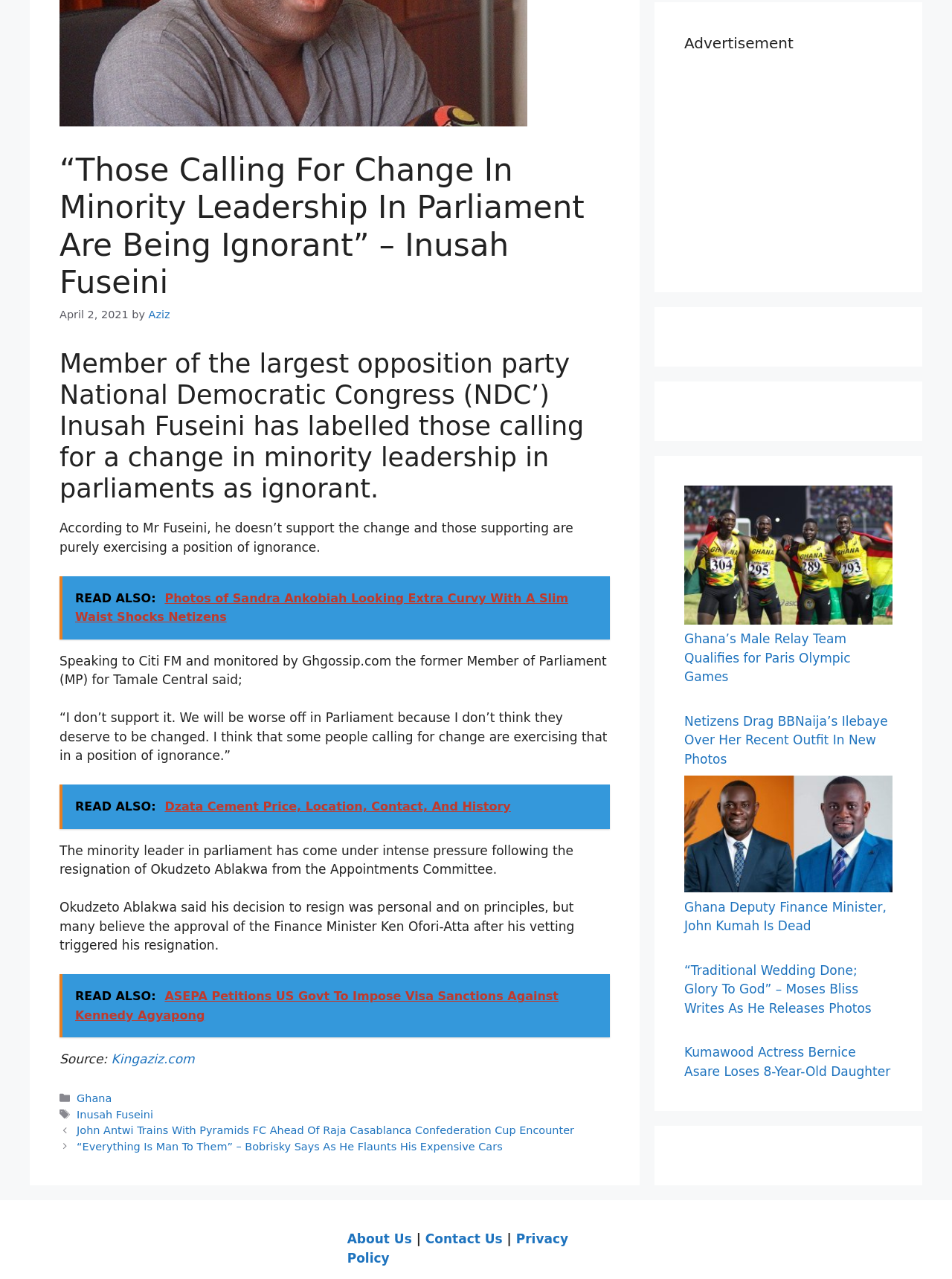Identify and provide the bounding box for the element described by: "Aziz".

[0.156, 0.241, 0.179, 0.25]